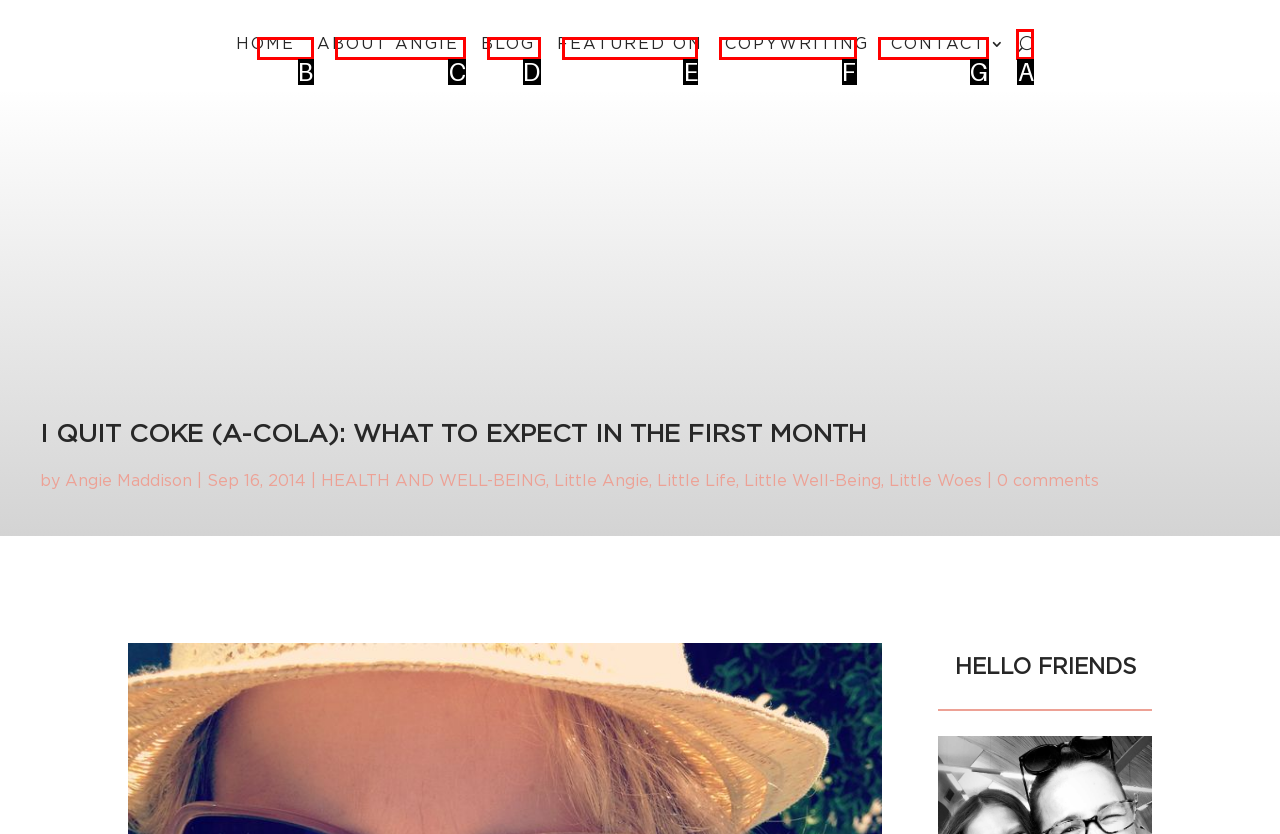From the options shown, which one fits the description: Featured On? Respond with the appropriate letter.

E